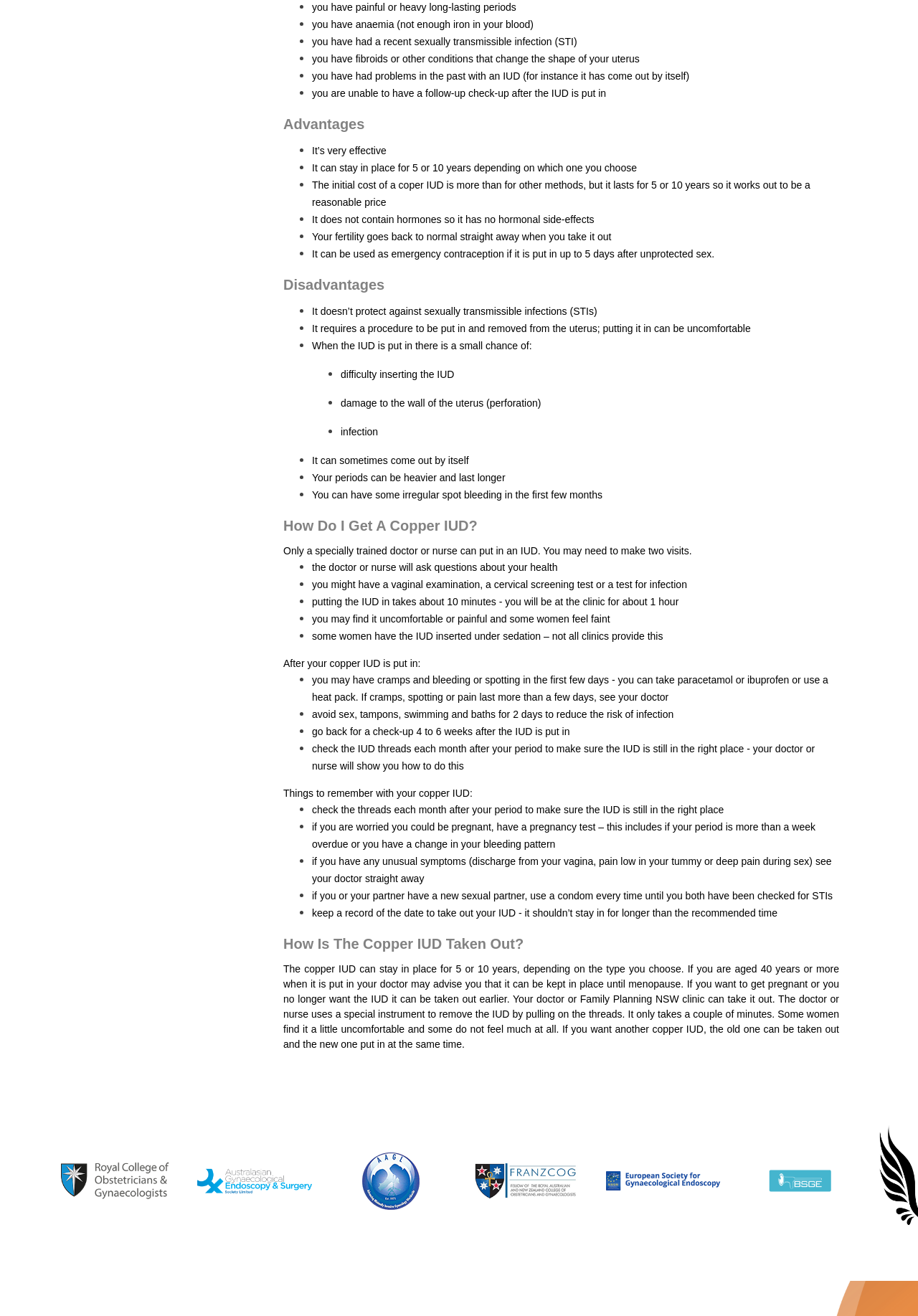Using the webpage screenshot, find the UI element described by Privacy Policy. Provide the bounding box coordinates in the format (top-left x, top-left y, bottom-right x, bottom-right y), ensuring all values are floating point numbers between 0 and 1.

[0.801, 0.951, 0.873, 0.96]